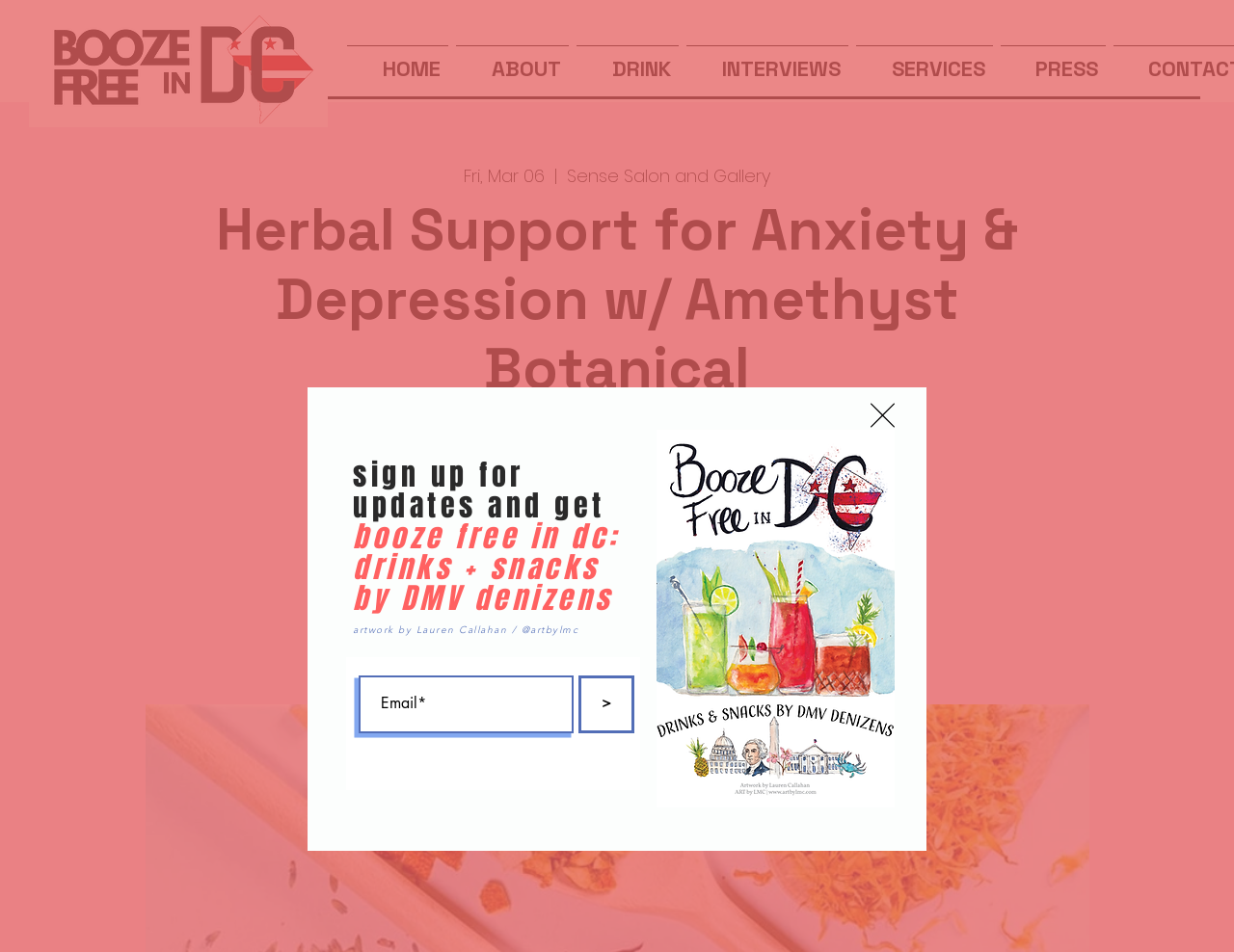What is the date mentioned on the webpage?
Please provide a single word or phrase answer based on the image.

Fri, Mar 06